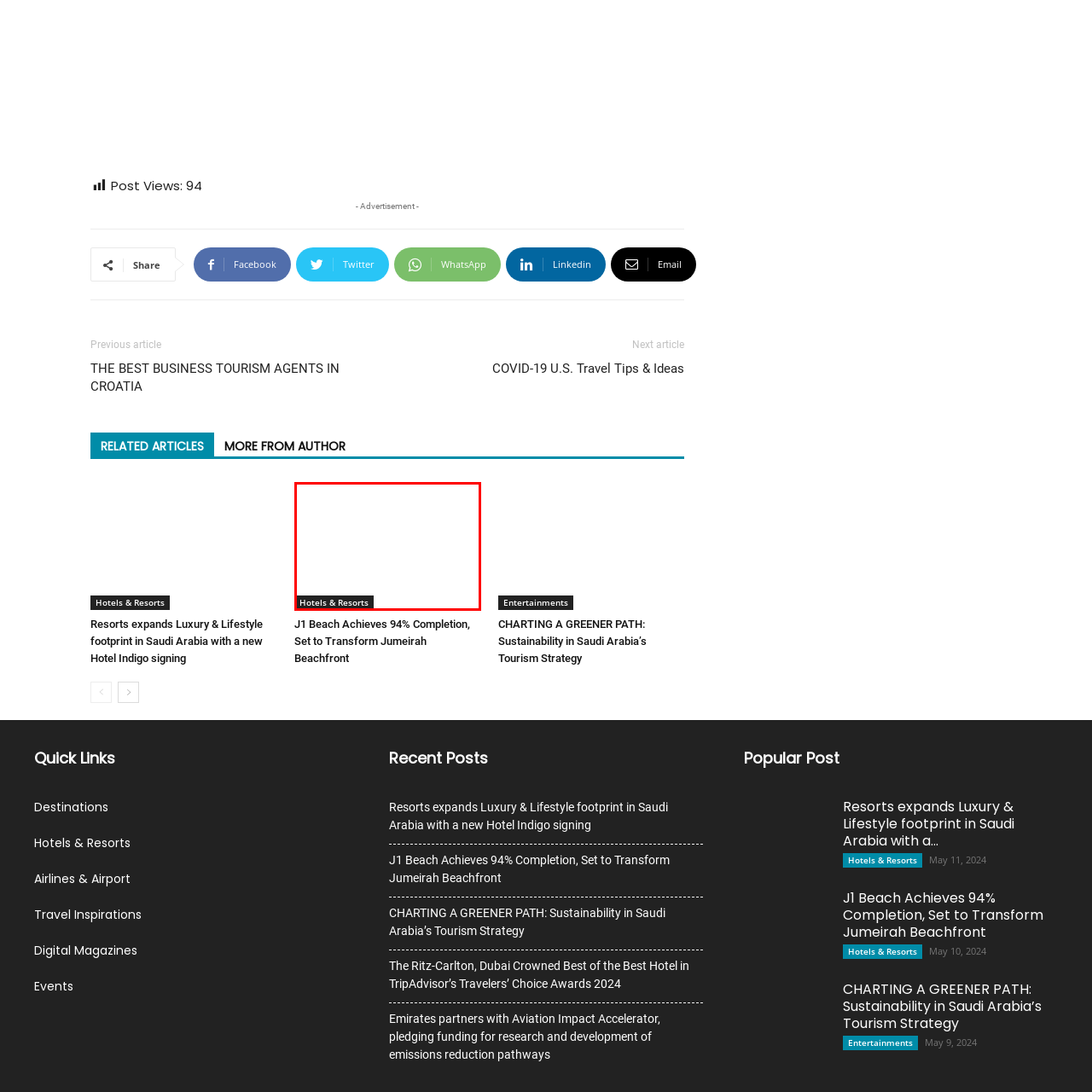Please provide a thorough description of the image inside the red frame.

The image features a section from a webpage titled "Hotels & Resorts." It likely serves as a navigation link or button for users to explore various hotel and resort options. This element is positioned towards the bottom left of the page, emphasizing its importance for those seeking travel accommodations. The black background combined with white text creates a strong contrast, making the link distinct and easy to notice for visitors looking to enhance their travel experiences.